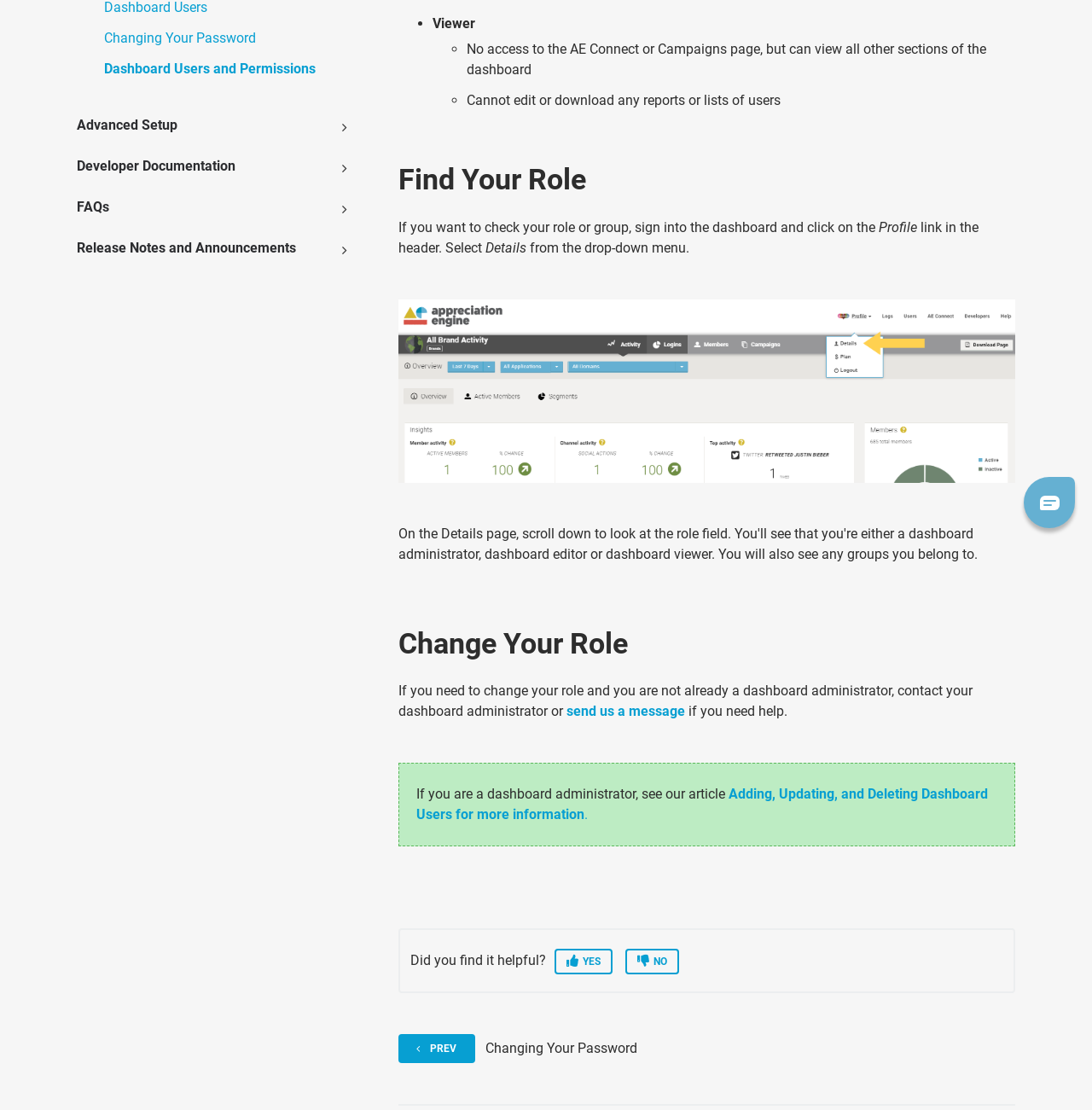Please determine the bounding box coordinates, formatted as (top-left x, top-left y, bottom-right x, bottom-right y), with all values as floating point numbers between 0 and 1. Identify the bounding box of the region described as: Developer Documentation

[0.07, 0.141, 0.318, 0.159]